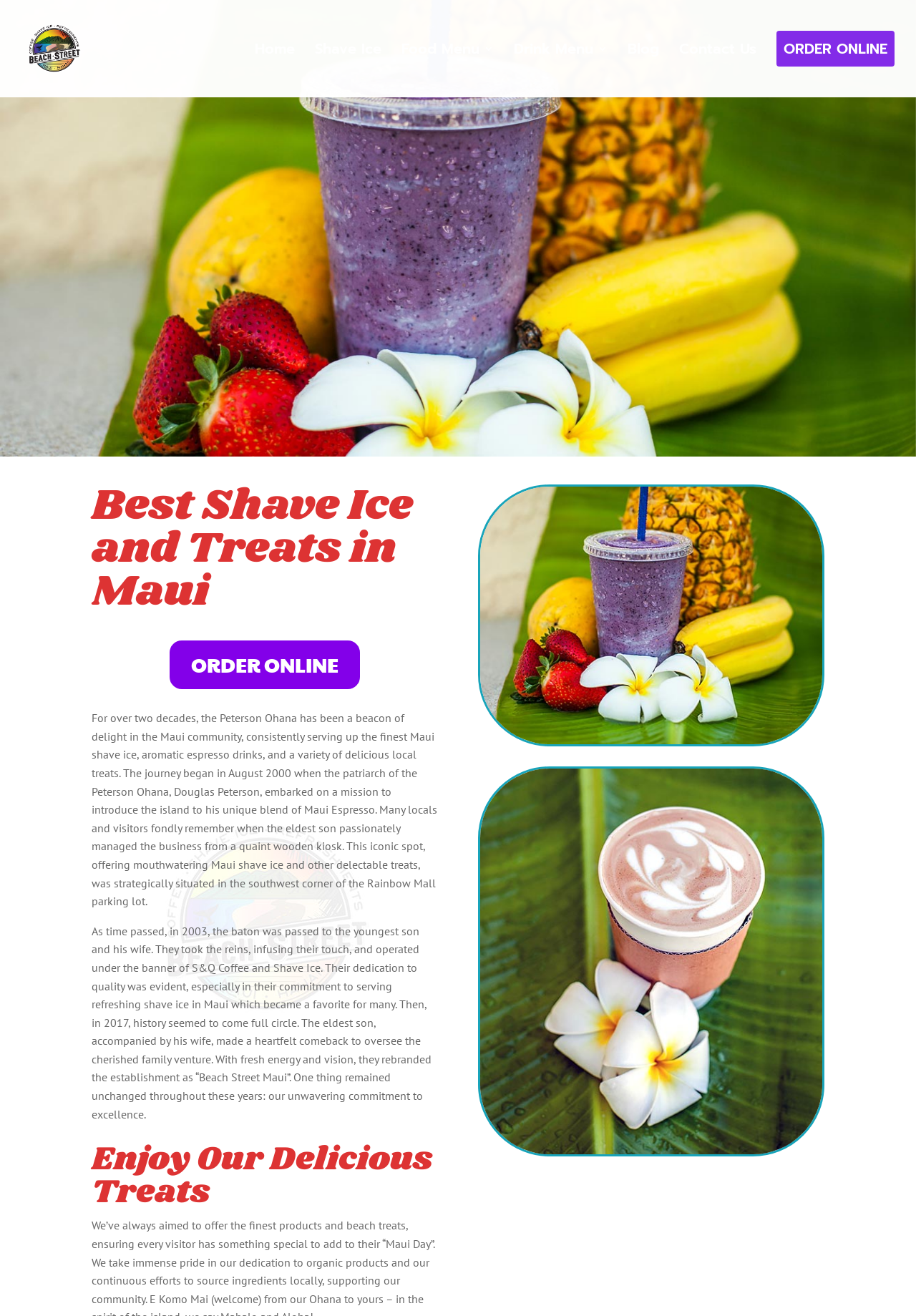Please specify the bounding box coordinates of the region to click in order to perform the following instruction: "Order online".

[0.848, 0.033, 0.977, 0.074]